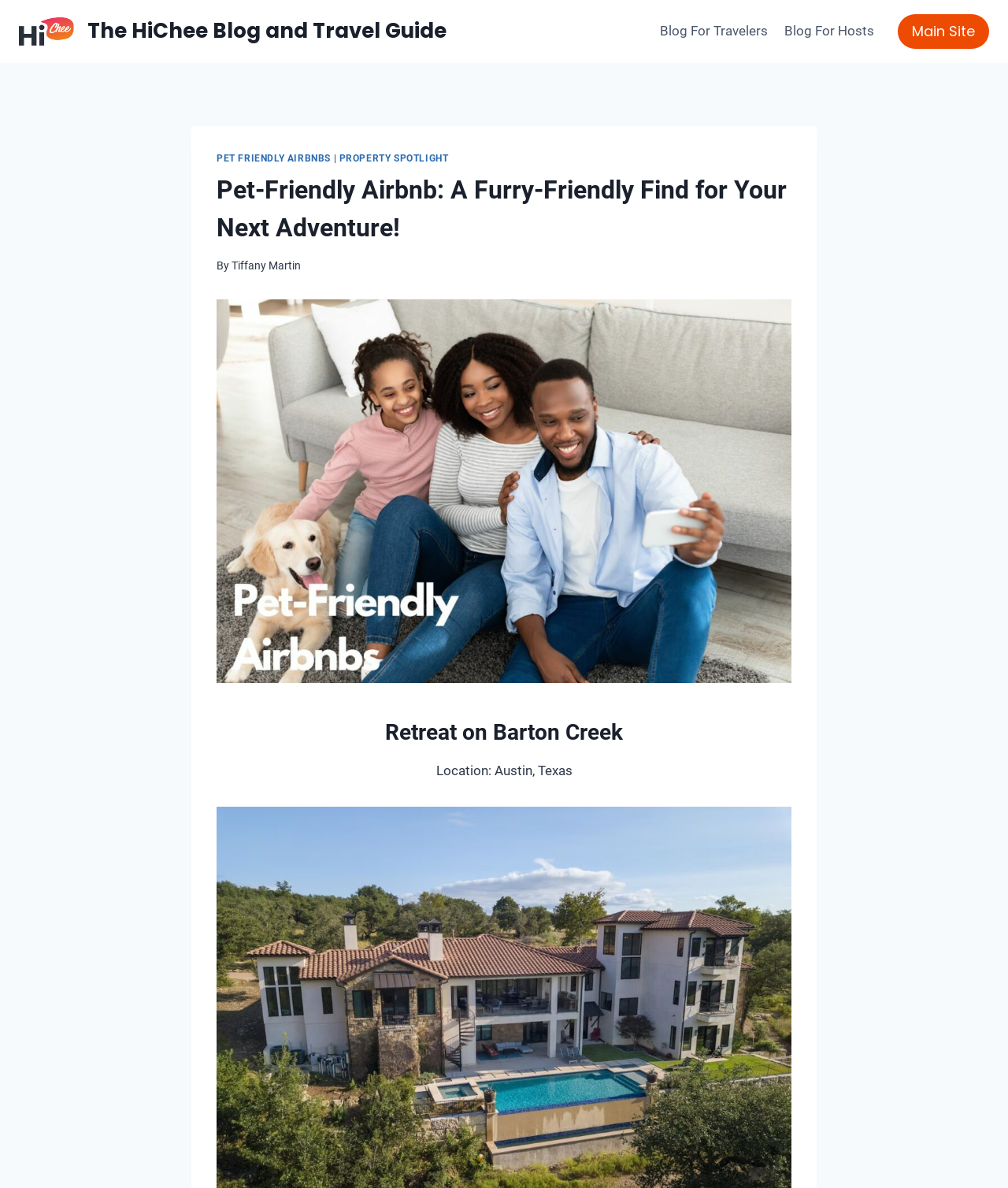What is the location of the Retreat on Barton Creek?
Refer to the screenshot and deliver a thorough answer to the question presented.

I found the answer by looking at the static text 'Location: Austin, Texas' which is located below the heading 'Retreat on Barton Creek'.